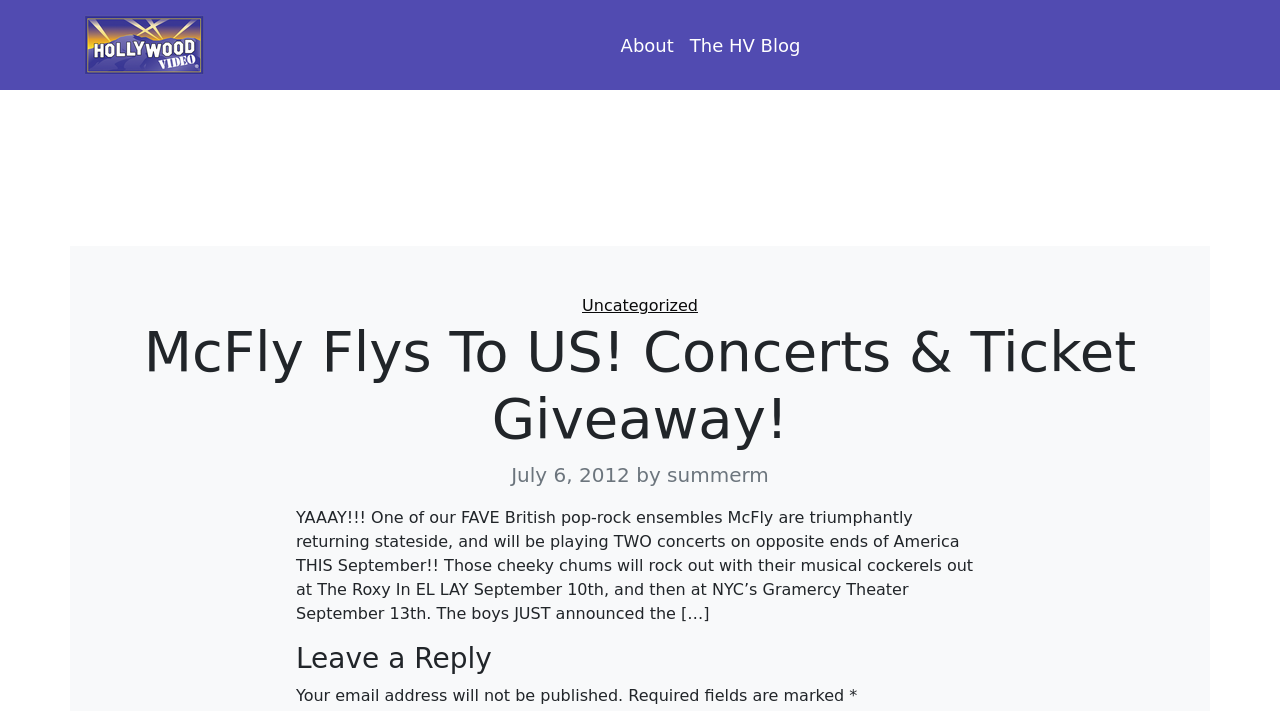Please provide the bounding box coordinates for the UI element as described: "About". The coordinates must be four floats between 0 and 1, represented as [left, top, right, bottom].

[0.479, 0.033, 0.533, 0.094]